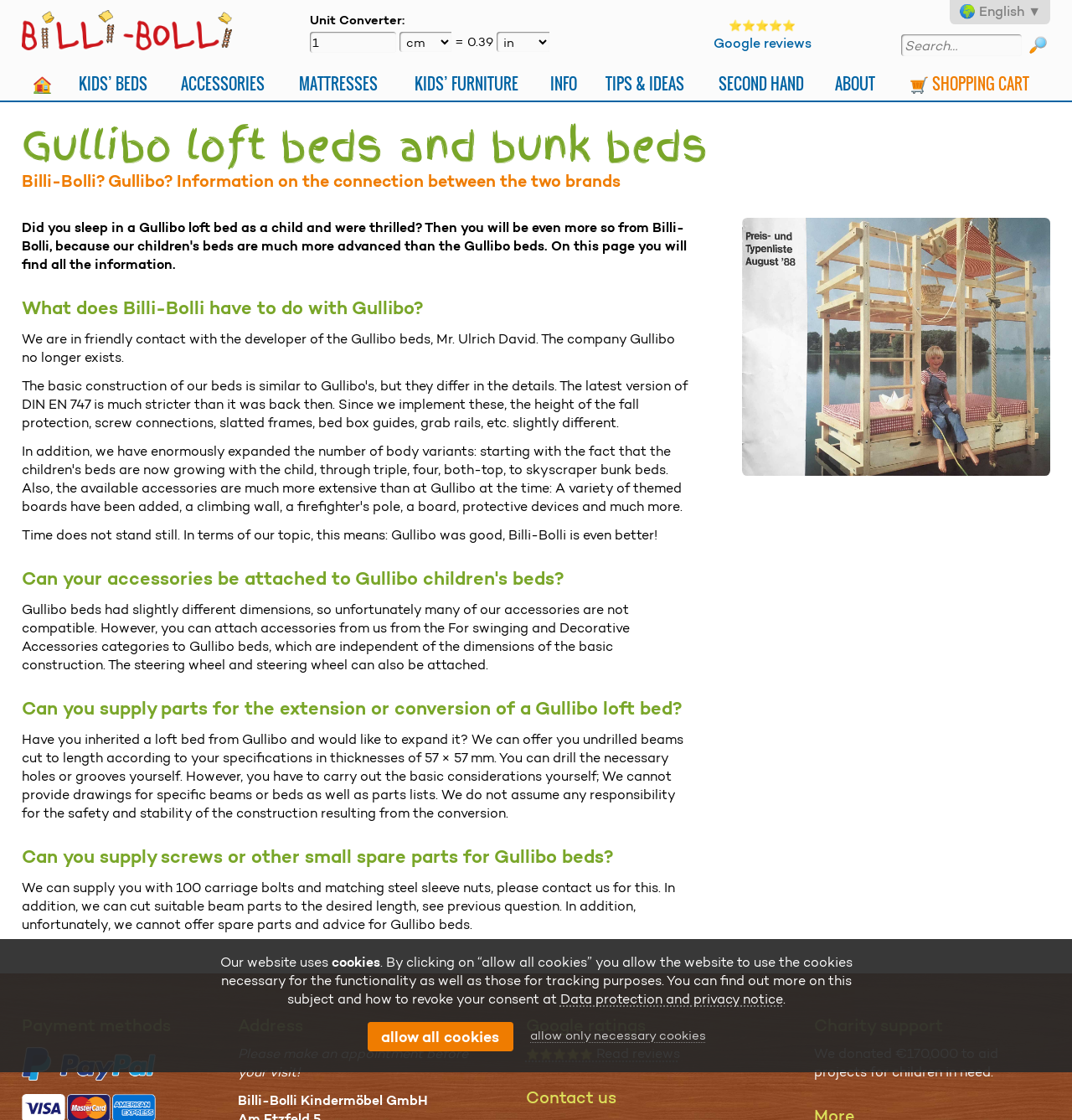What is the rating of Billi-Bolli on Google reviews?
Can you provide a detailed and comprehensive answer to the question?

The webpage has a link with the text '⭐⭐⭐⭐⭐ Google reviews' which indicates that Billi-Bolli has a 5-star rating on Google reviews.